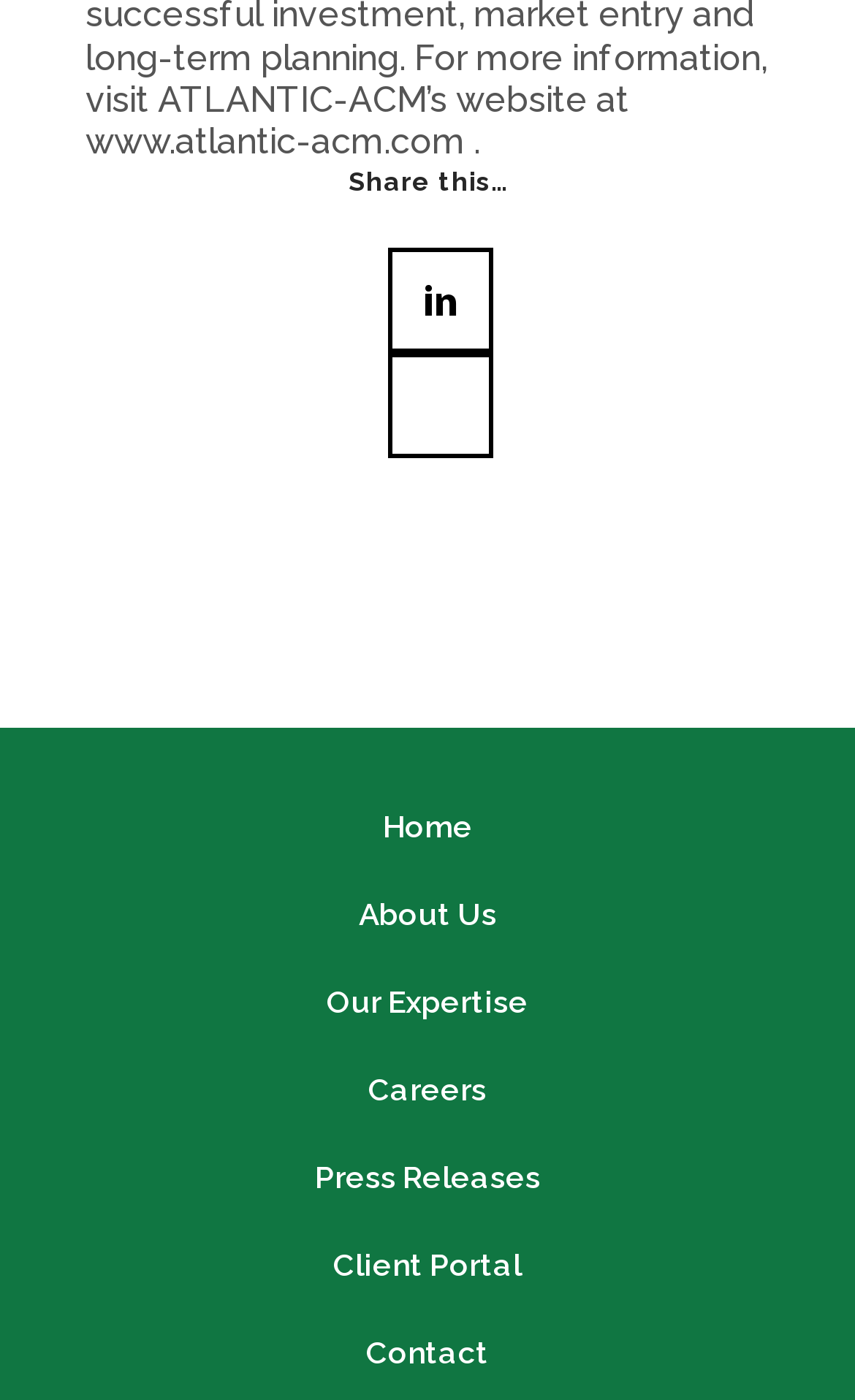Use a single word or phrase to respond to the question:
How many images are on the webpage?

1